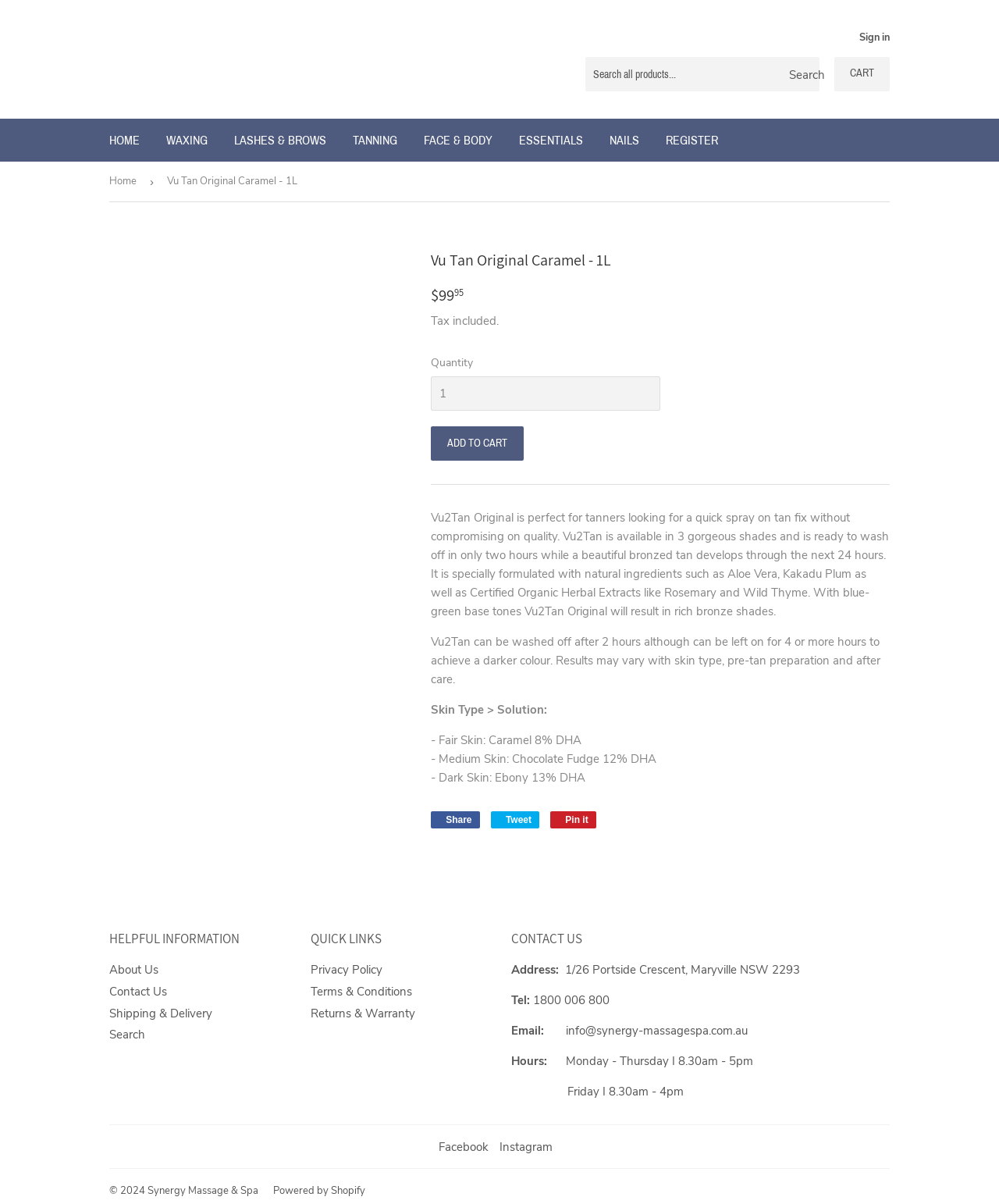Identify the bounding box of the HTML element described here: "Home". Provide the coordinates as four float numbers between 0 and 1: [left, top, right, bottom].

[0.098, 0.098, 0.152, 0.135]